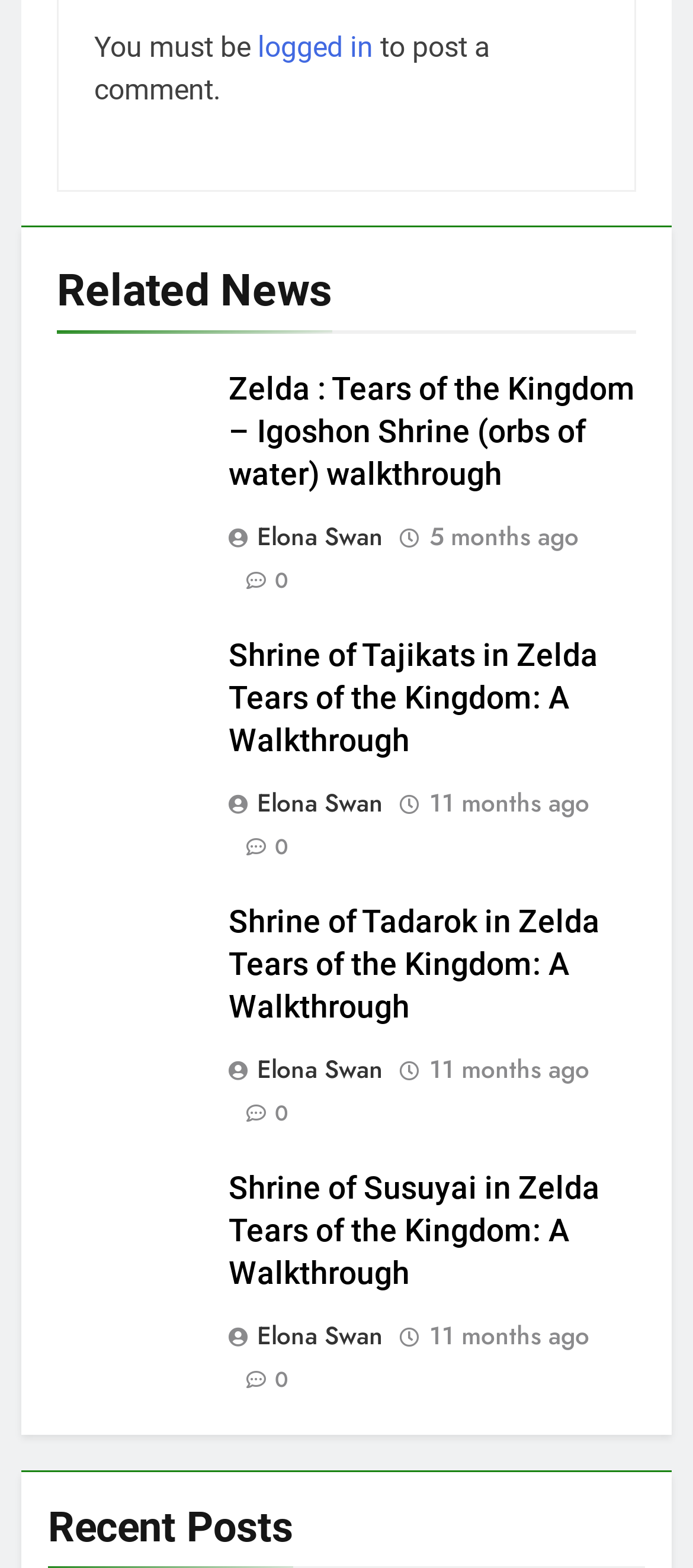For the following element description, predict the bounding box coordinates in the format (top-left x, top-left y, bottom-right x, bottom-right y). All values should be floating point numbers between 0 and 1. Description: 11 months ago5 months ago

[0.619, 0.672, 0.85, 0.693]